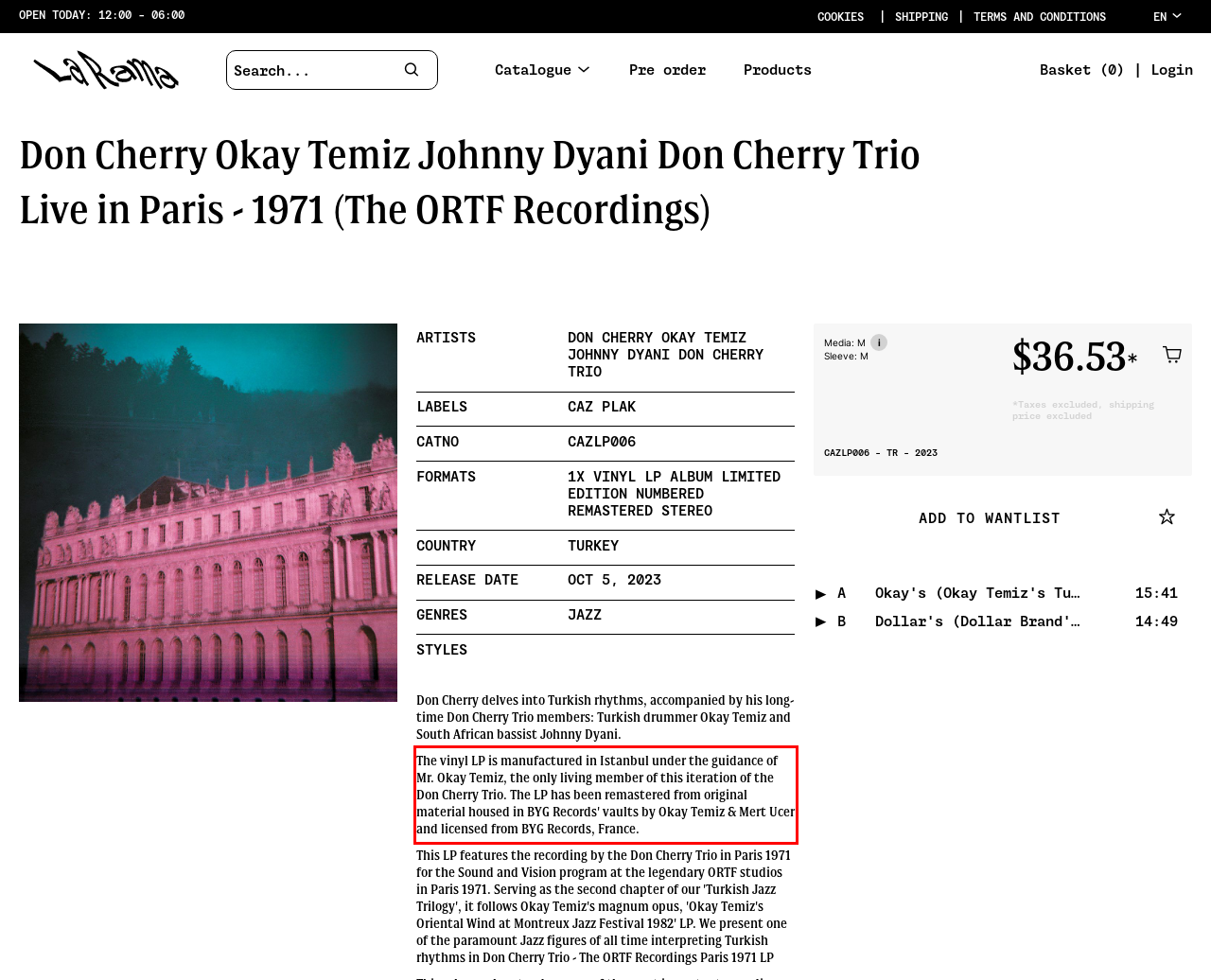You are looking at a screenshot of a webpage with a red rectangle bounding box. Use OCR to identify and extract the text content found inside this red bounding box.

The vinyl LP is manufactured in Istanbul under the guidance of Mr. Okay Temiz, the only living member of this iteration of the Don Cherry Trio. The LP has been remastered from original material housed in BYG Records' vaults by Okay Temiz & Mert Ucer and licensed from BYG Records, France.